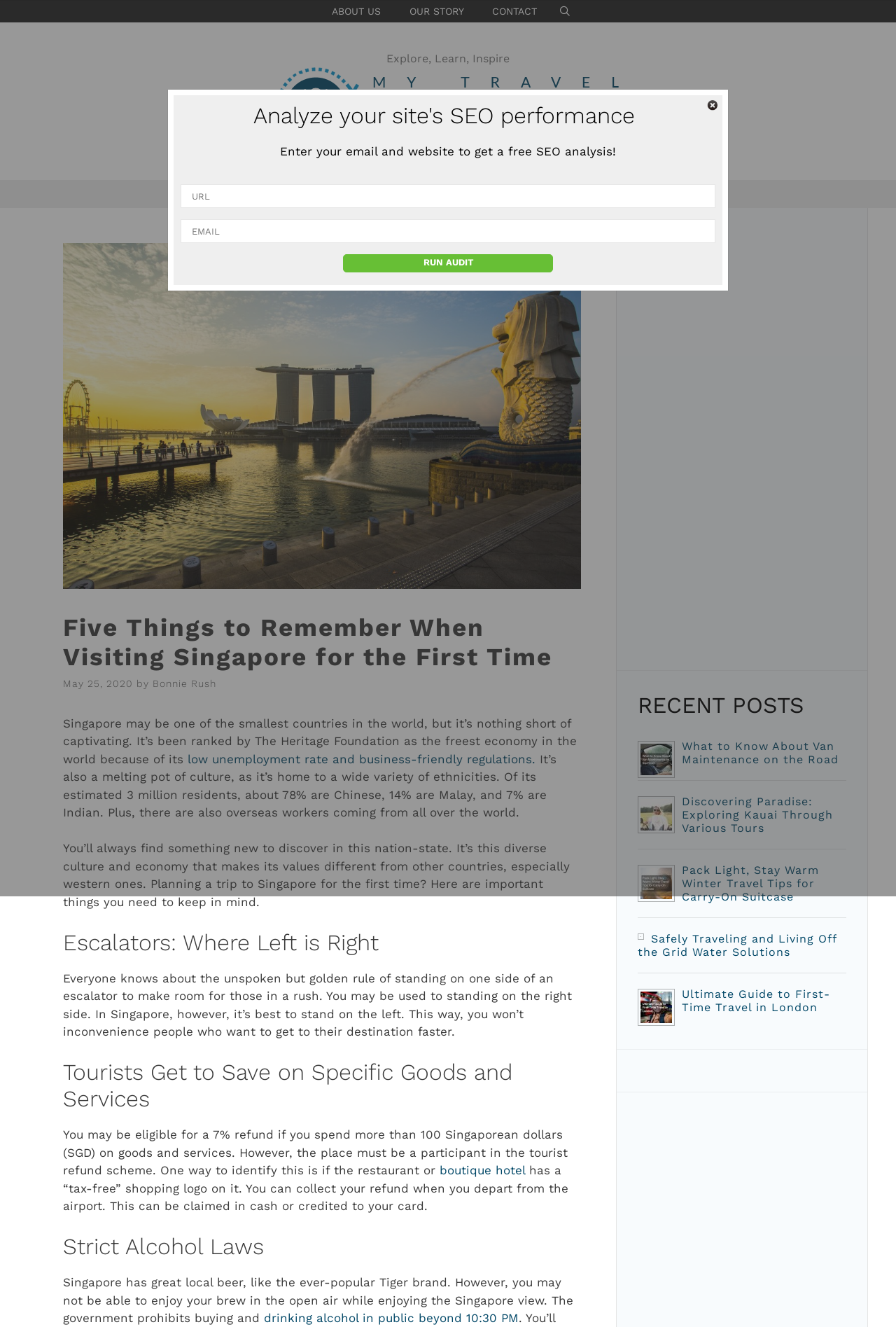What is the topic of the article?
Please provide a comprehensive answer based on the details in the screenshot.

I determined the answer by reading the heading 'Five Things to Remember When Visiting Singapore for the First Time' and the surrounding text, which suggests that the article is about visiting Singapore.